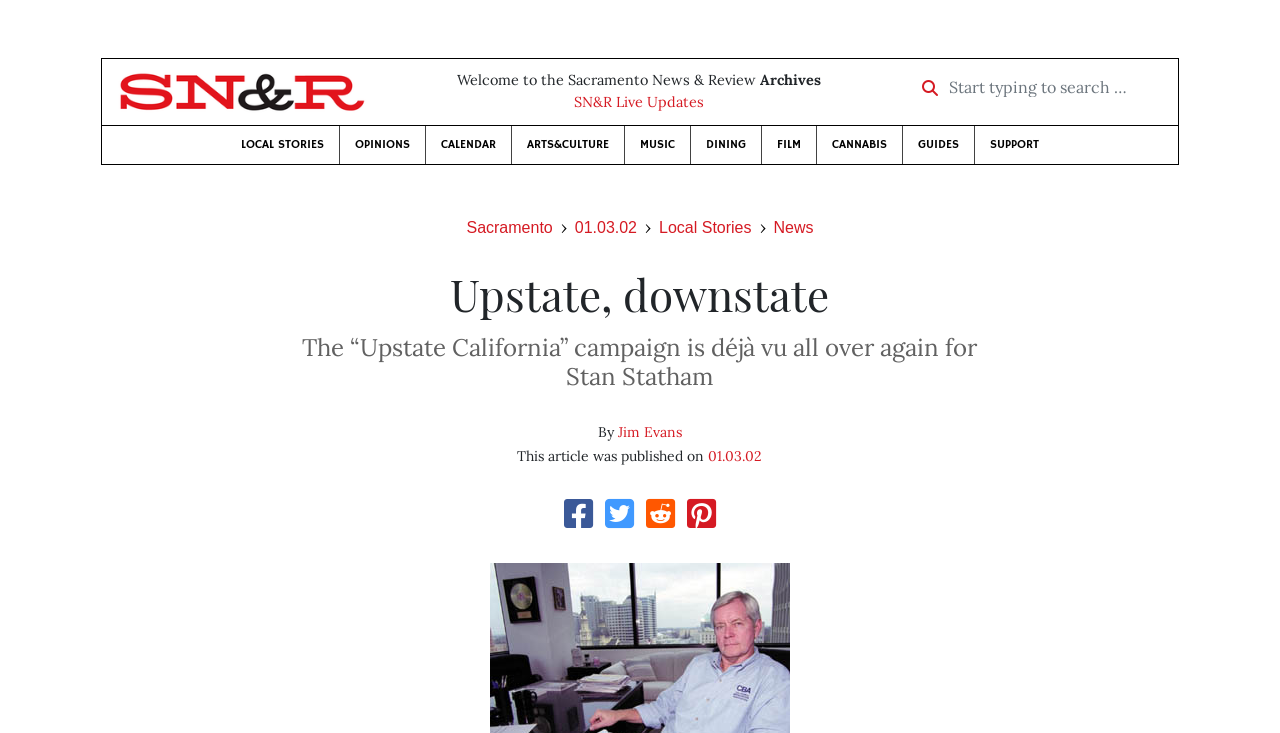Find the bounding box coordinates for the element that must be clicked to complete the instruction: "Search for articles". The coordinates should be four float numbers between 0 and 1, indicated as [left, top, right, bottom].

[0.71, 0.095, 0.849, 0.123]